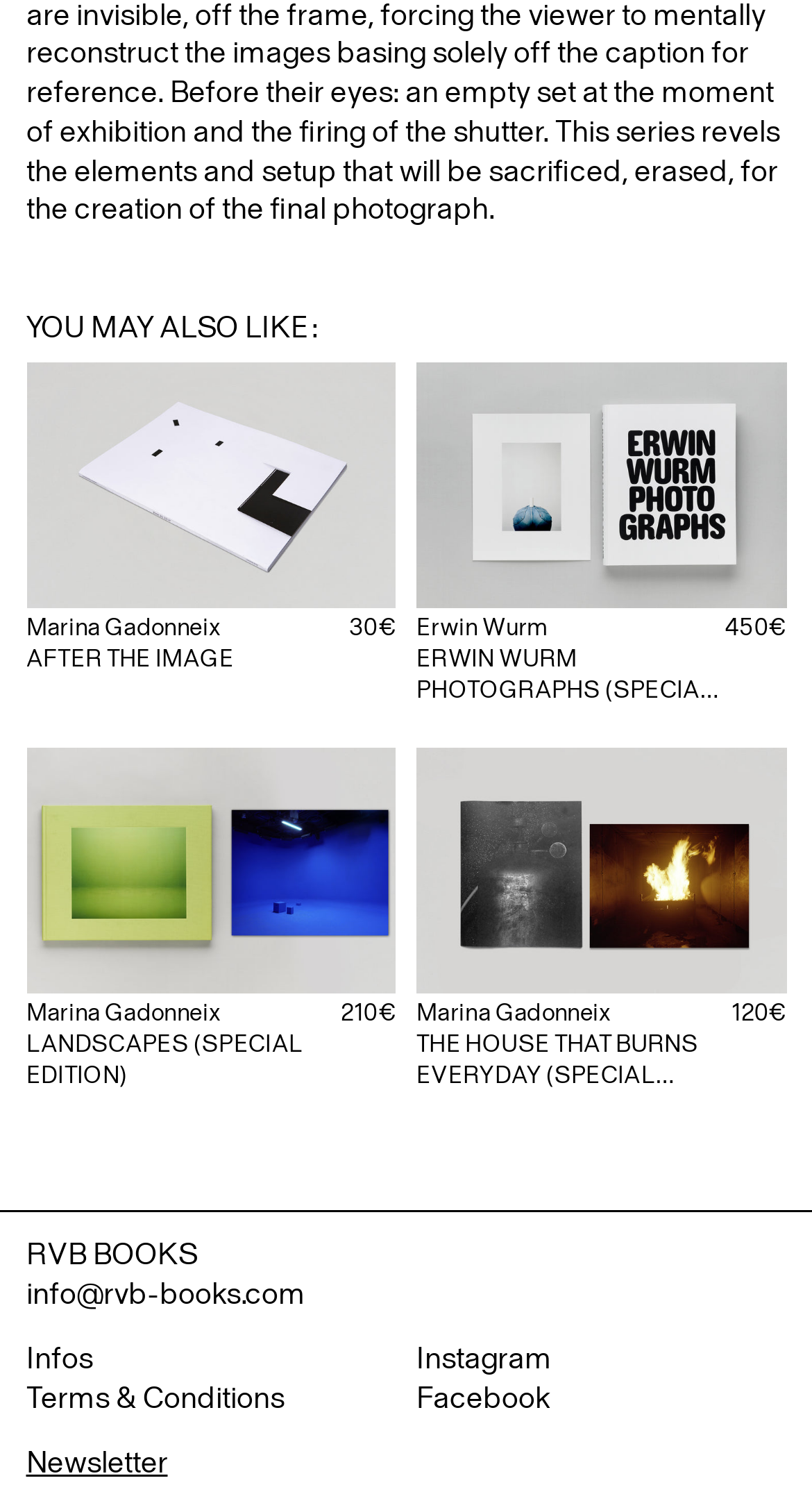Please specify the bounding box coordinates for the clickable region that will help you carry out the instruction: "Check RVB BOOKS".

[0.032, 0.821, 0.242, 0.841]